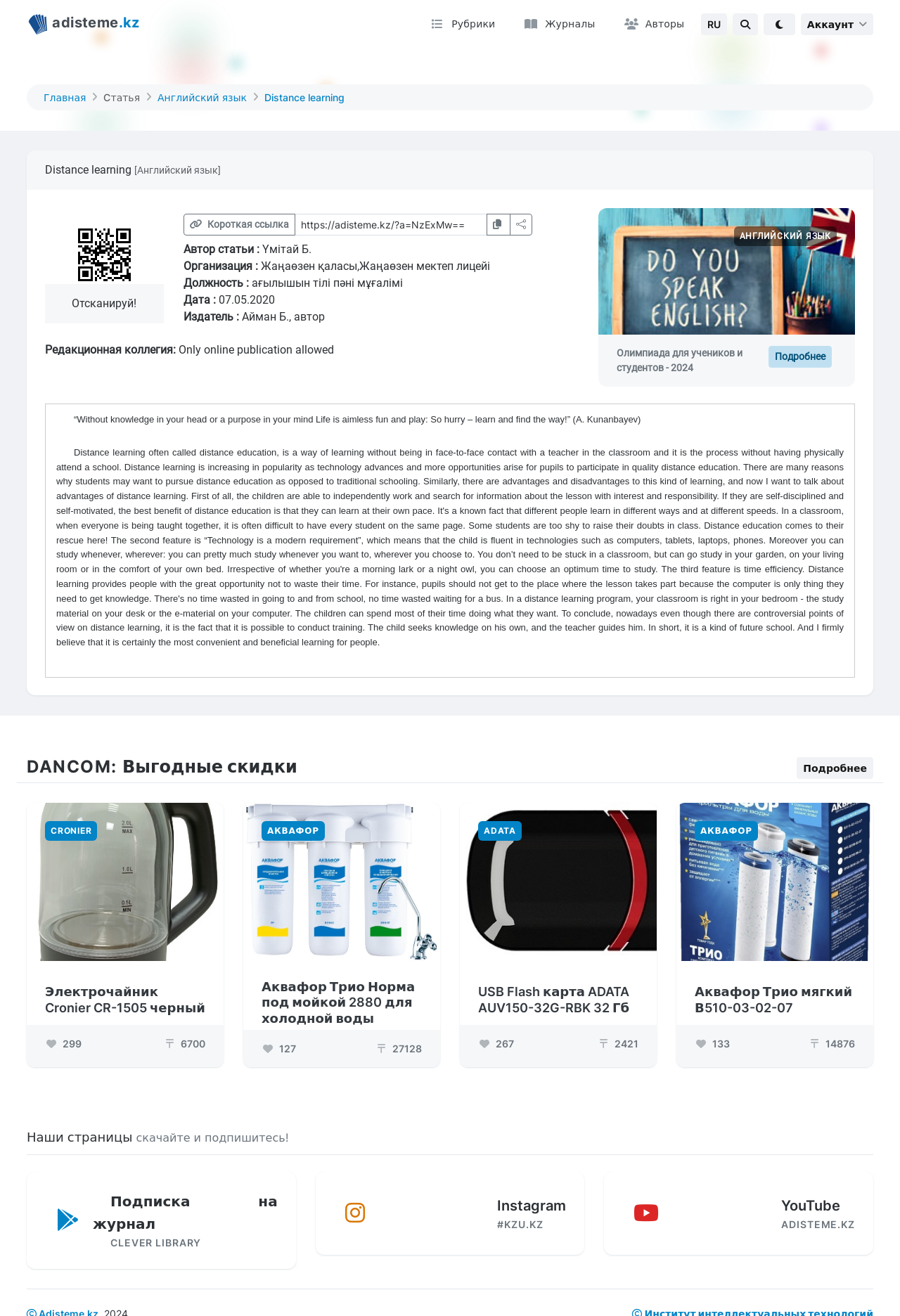Refer to the image and answer the question with as much detail as possible: Who is the author of the article?

I found the author's name by looking at the static text 'Автор статьи :' and the corresponding author's name 'Үмітай Б.' which is located below the article title.